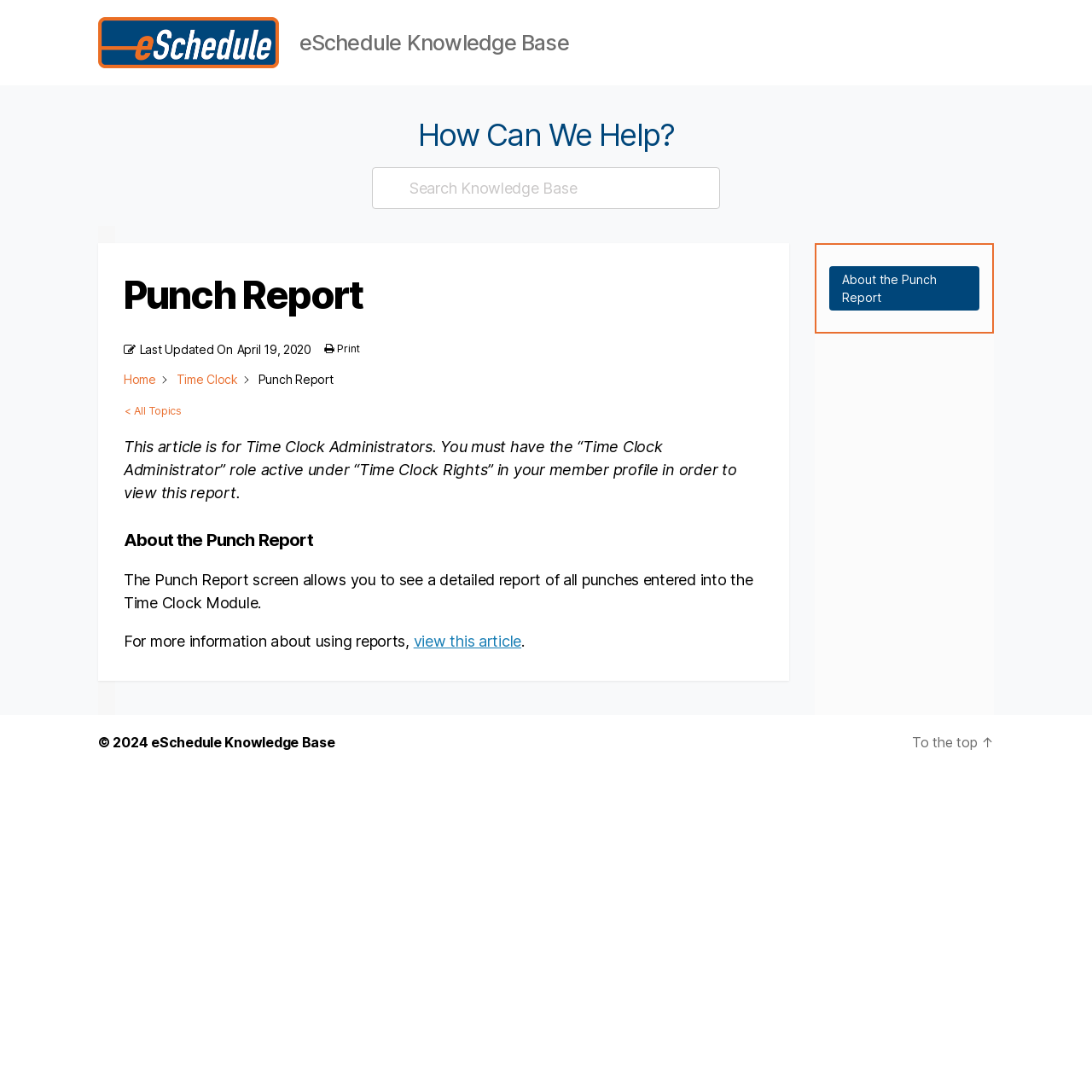From the webpage screenshot, predict the bounding box of the UI element that matches this description: "Time Clock".

[0.161, 0.341, 0.218, 0.354]